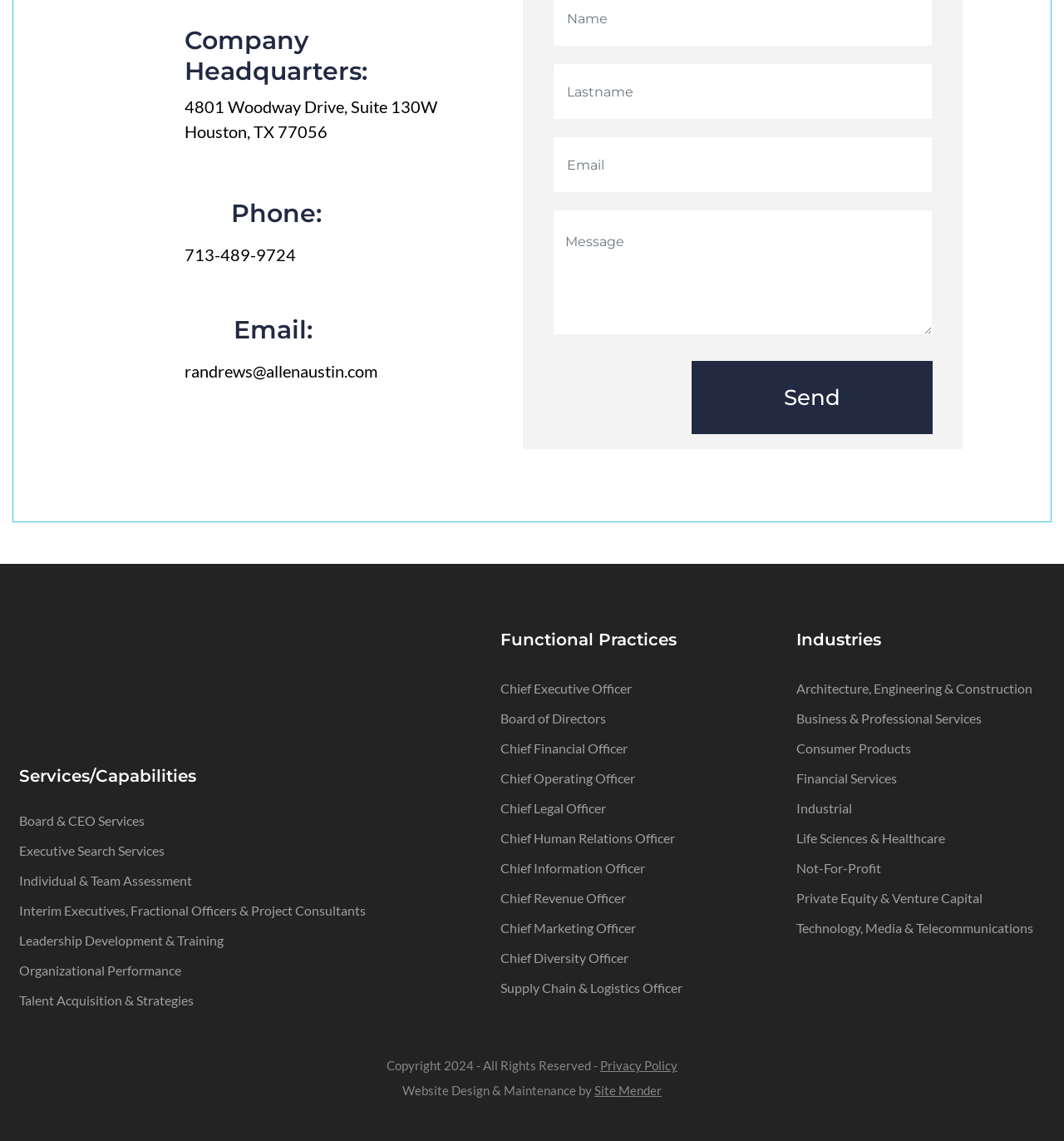Determine the bounding box coordinates for the area you should click to complete the following instruction: "Click Send".

[0.65, 0.316, 0.876, 0.38]